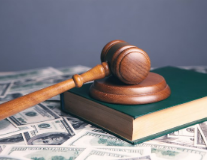Provide a comprehensive description of the image.

The image features a wooden gavel resting on a law book, symbolizing the judicial system and legal proceedings. Surrounding the gavel is a background of spread-out currency notes, emphasizing themes of finance and legal implications. This visual representation is particularly relevant to discussions surrounding legal battles, financial transactions, or the intersection of law and money, capturing the seriousness and authority inherent in legal matters. The overall composition conveys a sense of importance, suggesting the weight of decisions made within a courtroom context.